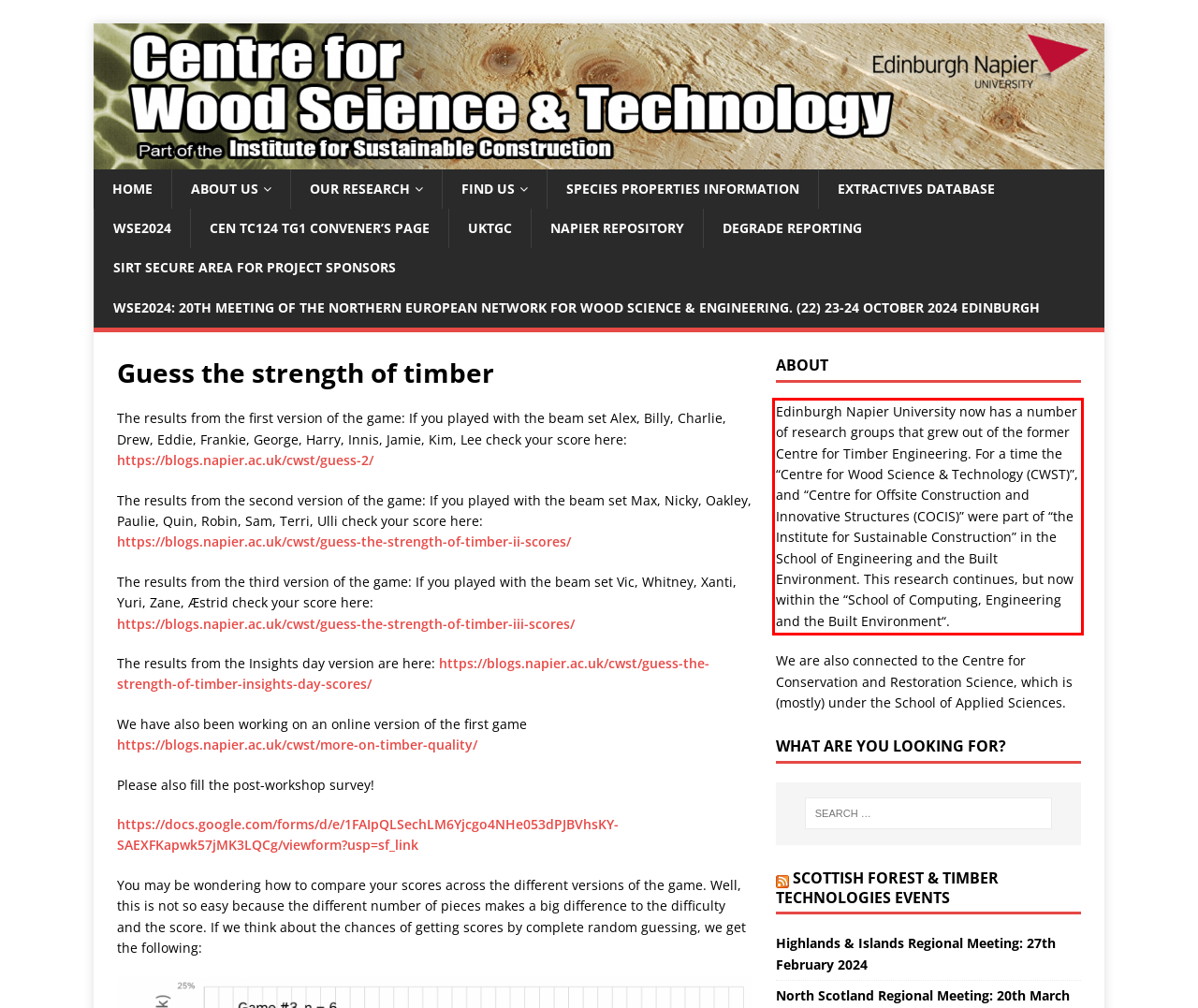Within the provided webpage screenshot, find the red rectangle bounding box and perform OCR to obtain the text content.

Edinburgh Napier University now has a number of research groups that grew out of the former Centre for Timber Engineering. For a time the “Centre for Wood Science & Technology (CWST)”, and “Centre for Offsite Construction and Innovative Structures (COCIS)” were part of “the Institute for Sustainable Construction” in the School of Engineering and the Built Environment. This research continues, but now within the “School of Computing, Engineering and the Built Environment“.